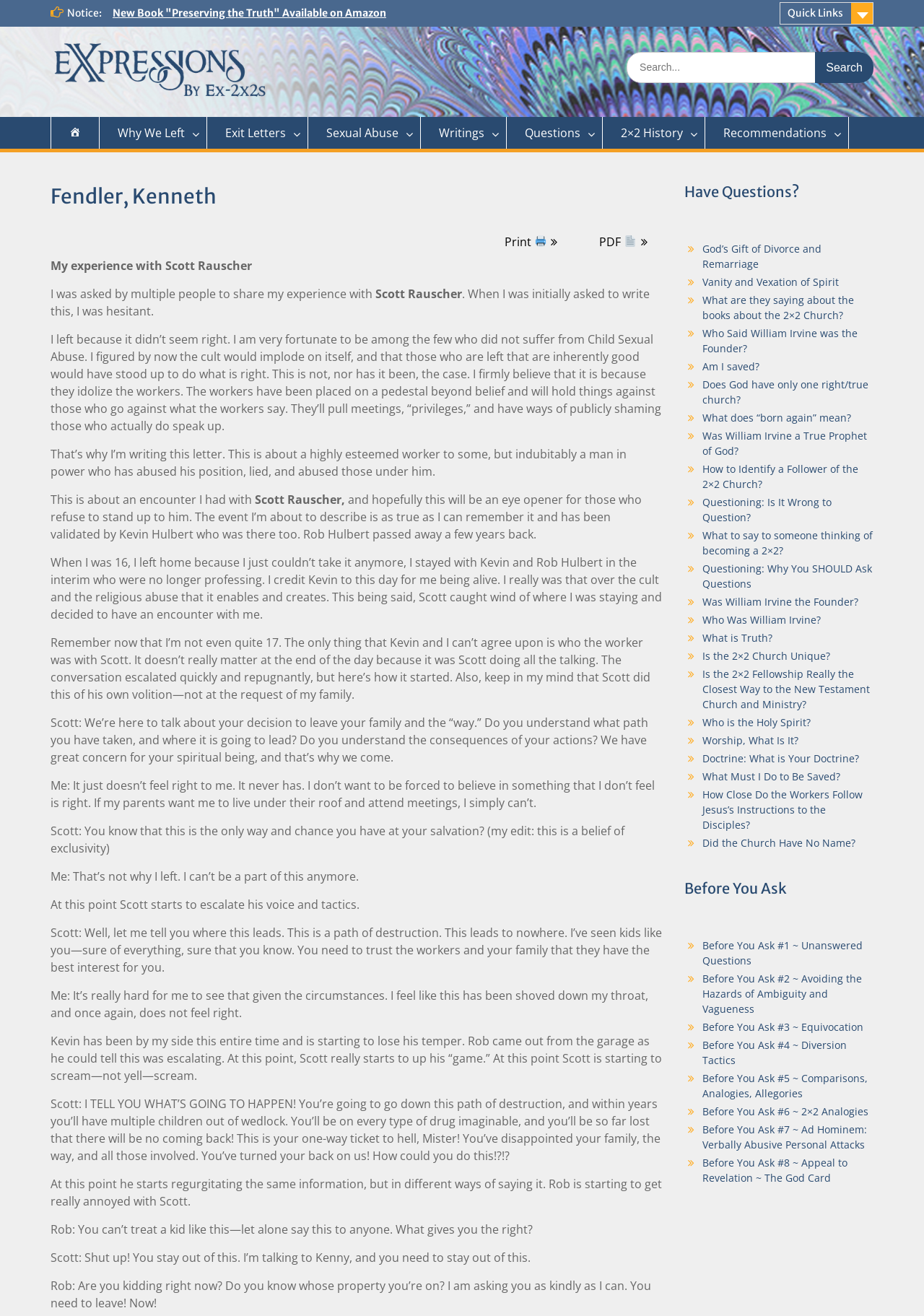Locate the UI element described by Writings and provide its bounding box coordinates. Use the format (top-left x, top-left y, bottom-right x, bottom-right y) with all values as floating point numbers between 0 and 1.

[0.455, 0.089, 0.548, 0.113]